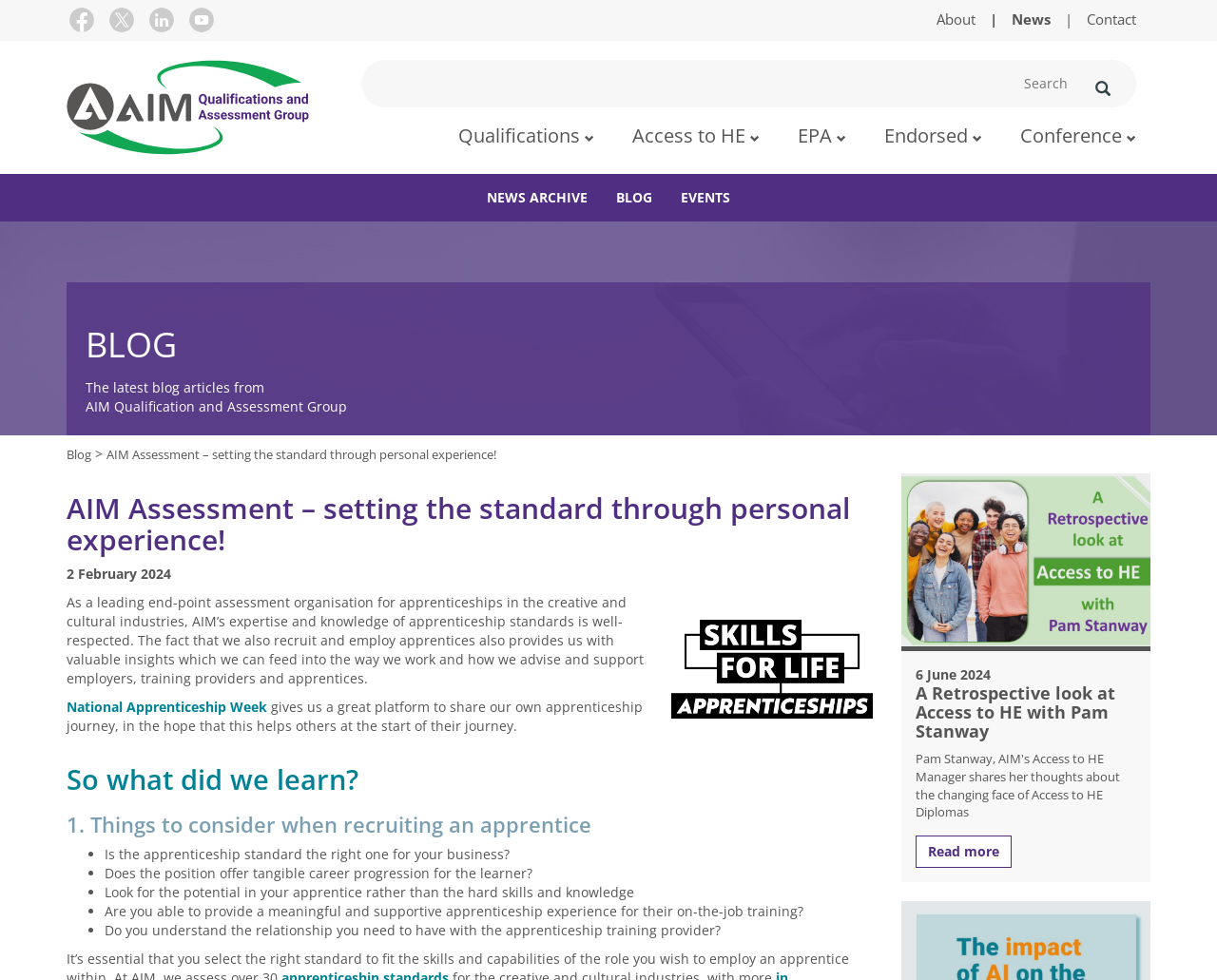What is the name of the organization?
Answer with a single word or phrase by referring to the visual content.

AIM